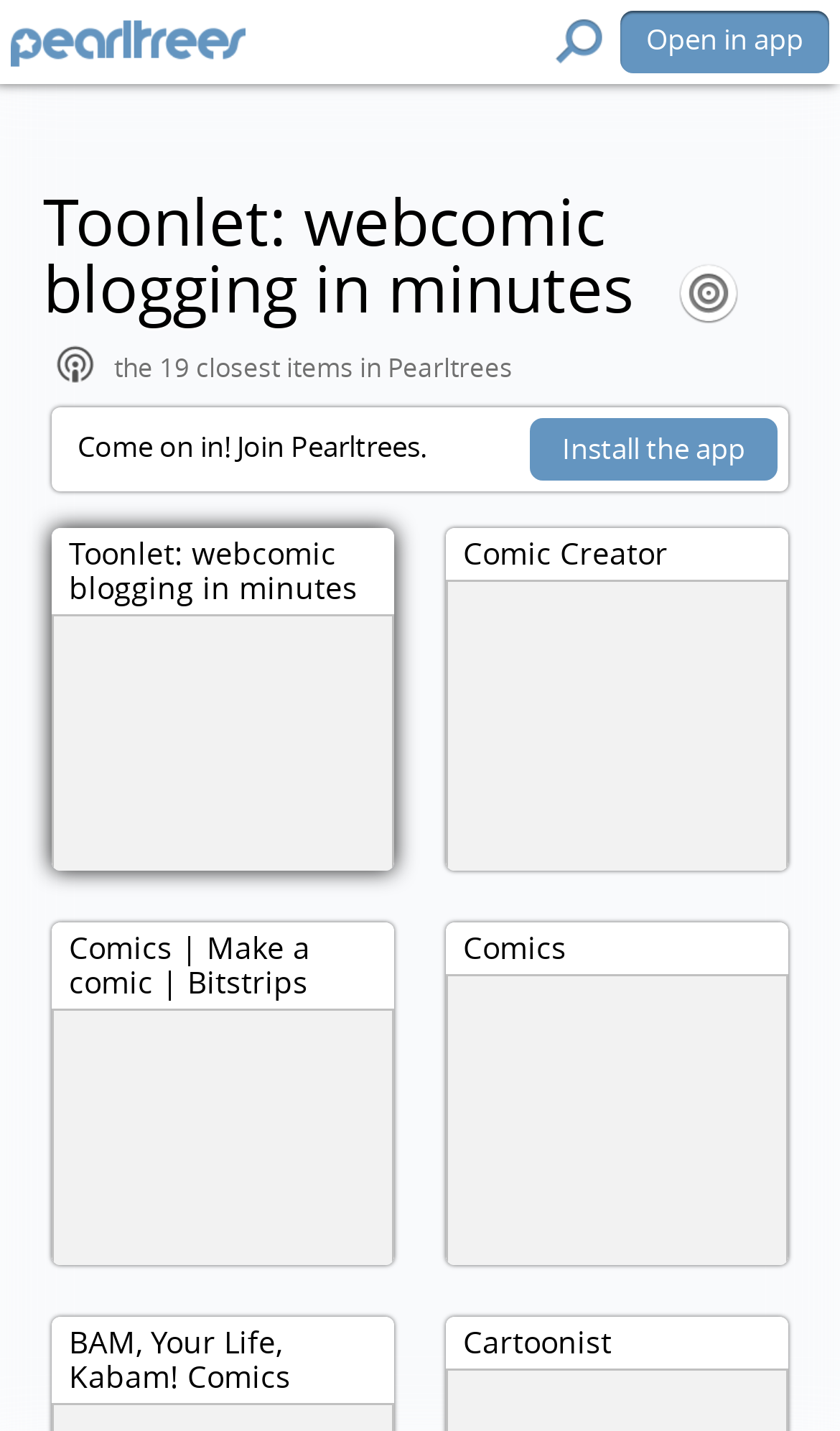Answer the question below with a single word or a brief phrase: 
How many comic-related options are available?

4